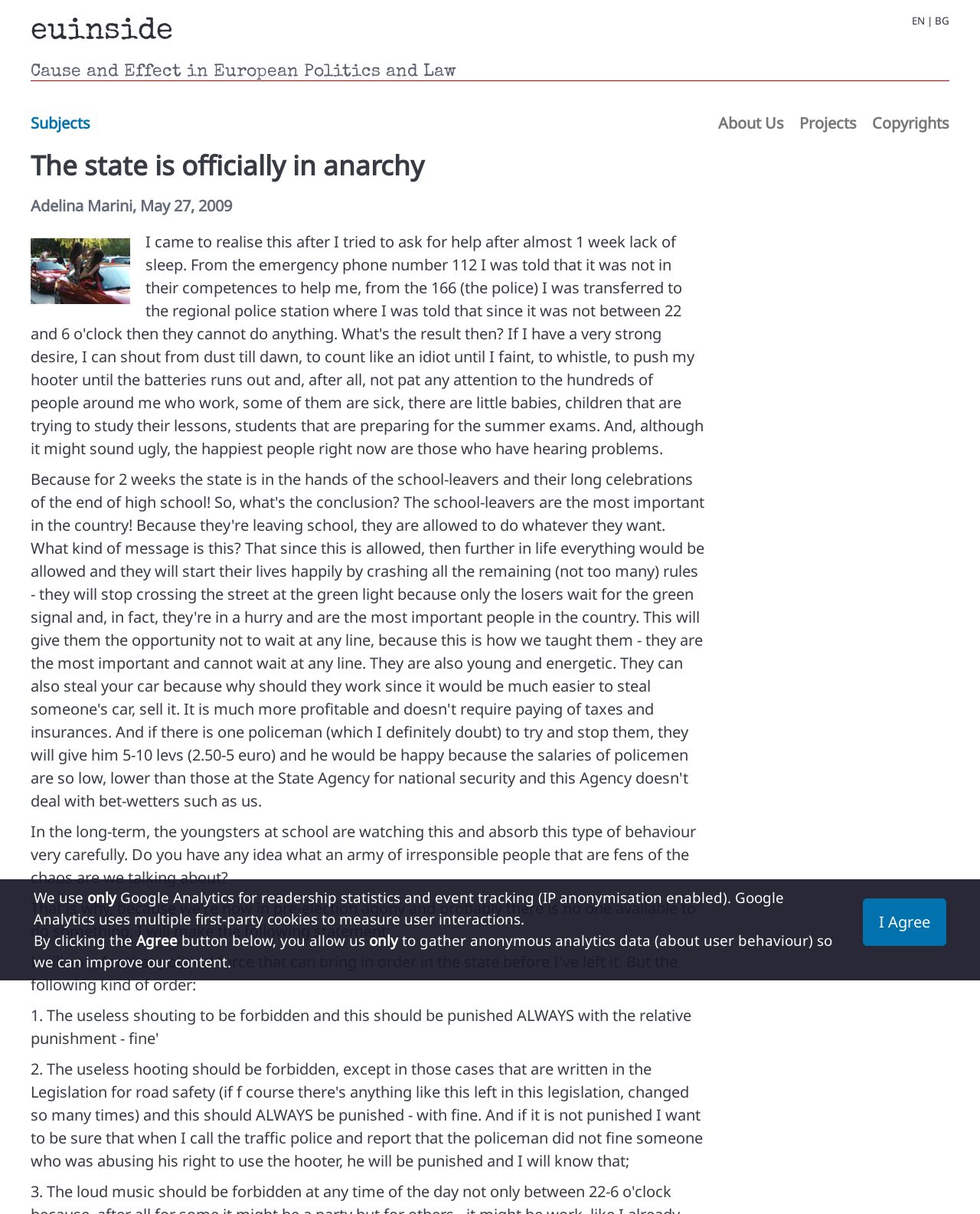Generate a thorough explanation of the webpage's elements.

This webpage appears to be an article or blog post with a focus on European politics and law. At the top, there is a heading that reads "euinside EN | BG", which suggests that the website offers content in multiple languages. Below this, there is a secondary heading that reads "Cause and Effect in European Politics and Law", which may be the title of the article or the website's tagline.

The webpage has a navigation menu with four links: "Subjects", "About Us", "Projects", and "Copyrights", which are positioned horizontally across the top of the page. 

The main content of the webpage is an article with a heading that reads "The state is officially in anarchy". The article is written by Adelina Marini and dated May 27, 2009. The text of the article discusses the impact of irresponsible behavior on youngsters and the potential consequences of chaos.

Below the article, there is a section that appears to be related to website analytics. This section includes several lines of text that explain how the website uses Google Analytics to track user interactions and gather anonymous data to improve content. There is also a button labeled "I Agree" that allows users to consent to this data collection.

Overall, the webpage has a simple and straightforward layout, with a clear hierarchy of headings and a focus on presenting written content.